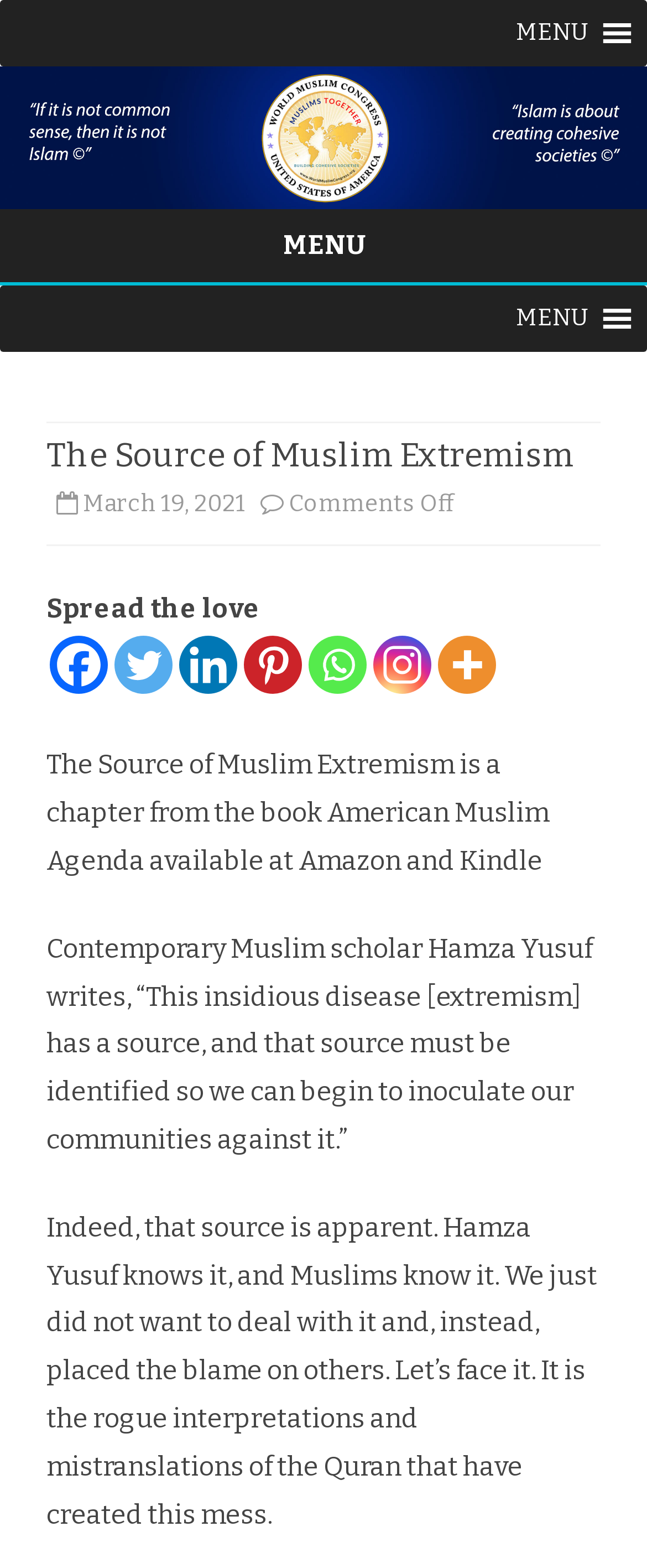Indicate the bounding box coordinates of the element that needs to be clicked to satisfy the following instruction: "Visit the World Muslim Congress homepage". The coordinates should be four float numbers between 0 and 1, i.e., [left, top, right, bottom].

[0.0, 0.042, 1.0, 0.133]